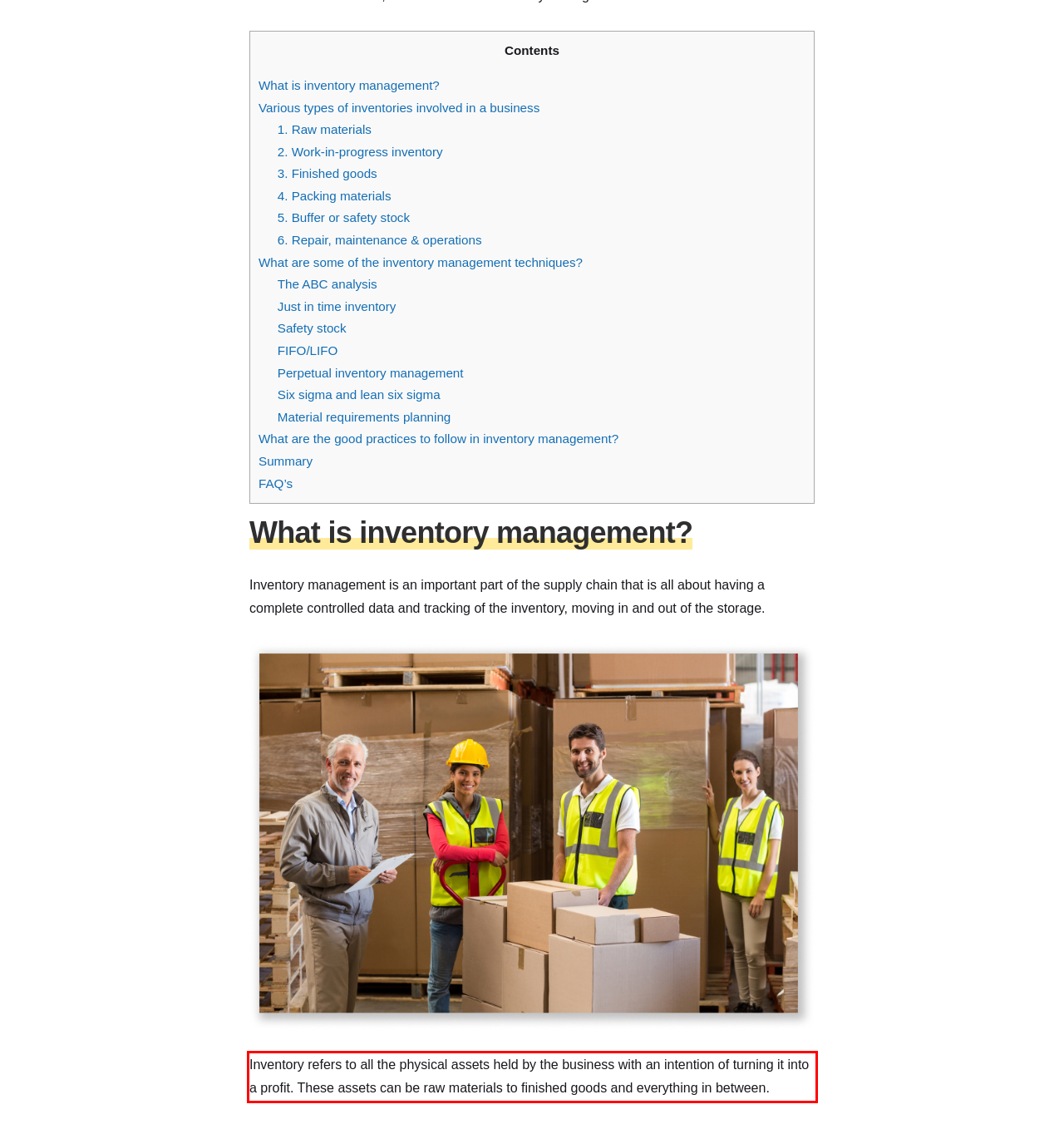Given a screenshot of a webpage, identify the red bounding box and perform OCR to recognize the text within that box.

Inventory refers to all the physical assets held by the business with an intention of turning it into a profit. These assets can be raw materials to finished goods and everything in between.